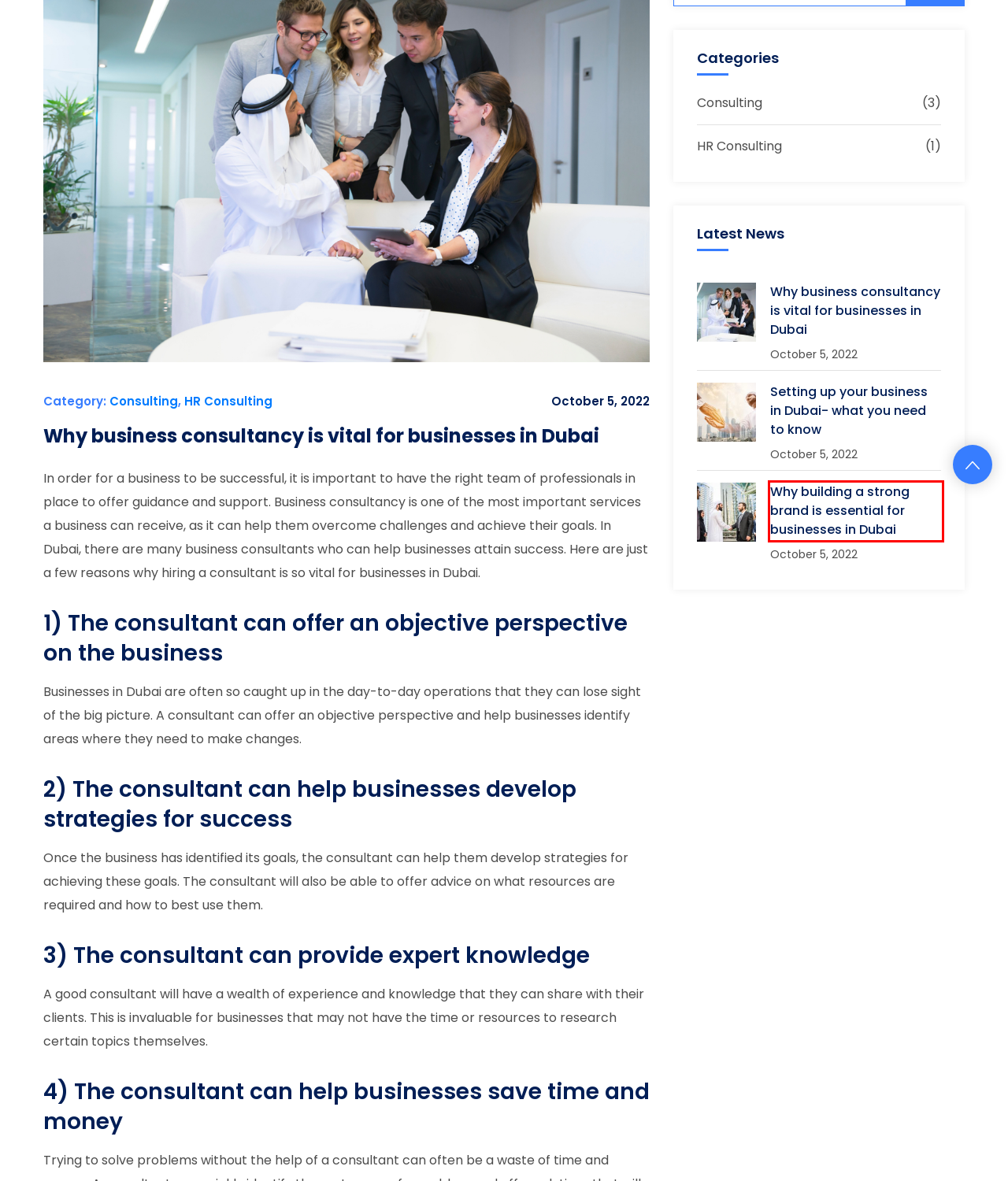Analyze the webpage screenshot with a red bounding box highlighting a UI element. Select the description that best matches the new webpage after clicking the highlighted element. Here are the options:
A. Setting up your business in Dubai- what you need to know
B. Dubai Business Consultancy - Business Dubai UAE - Lux Illuminate
C. Consulting Archives - Lux Illuminates
D. About us
E. Why building a strong brand is essential for businesses in Dubai
F. Blog
G. HR Consulting Archives - Lux Illuminates
H. Contact Us

E